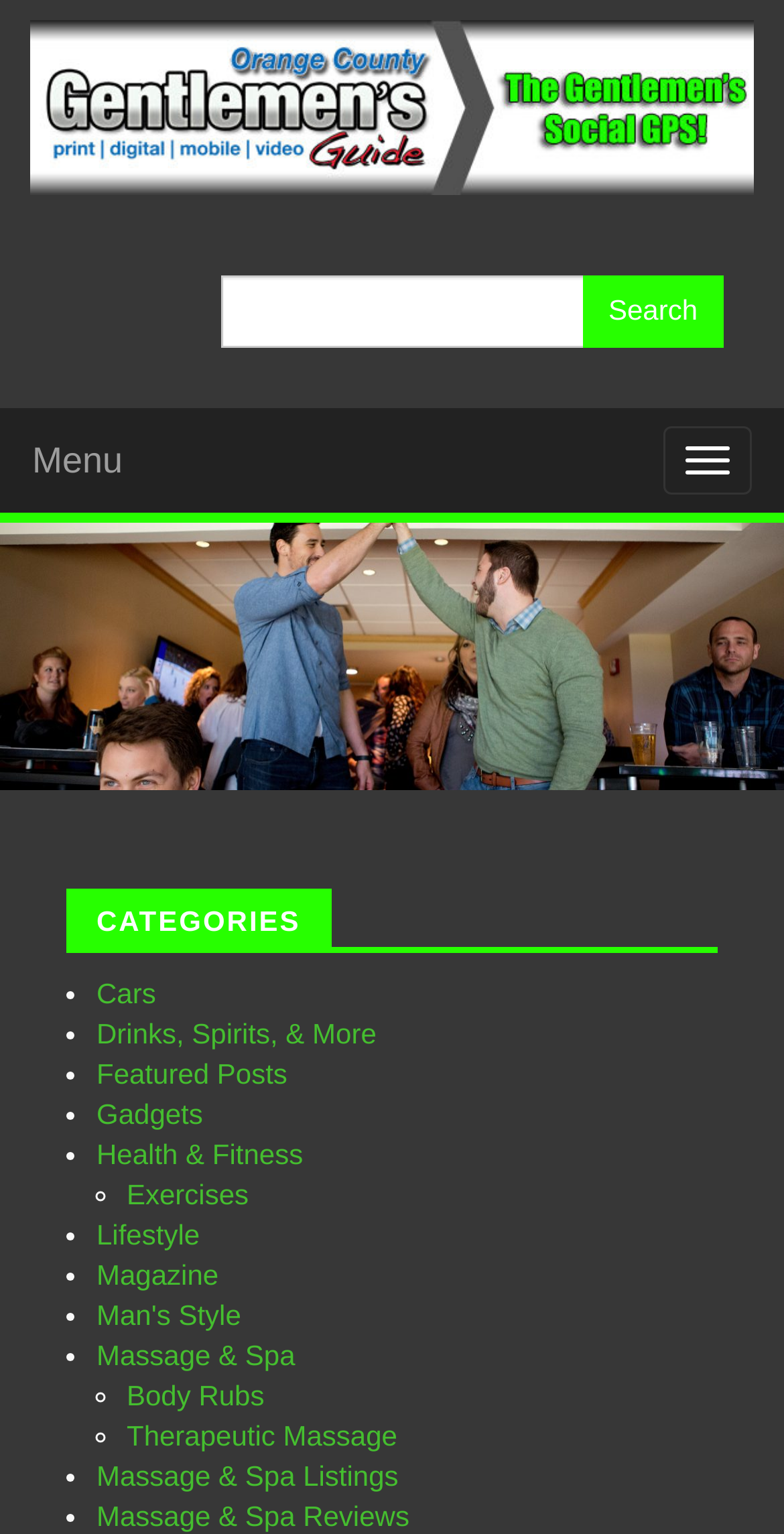Identify the bounding box coordinates of the region I need to click to complete this instruction: "Search for something".

[0.282, 0.179, 0.923, 0.227]